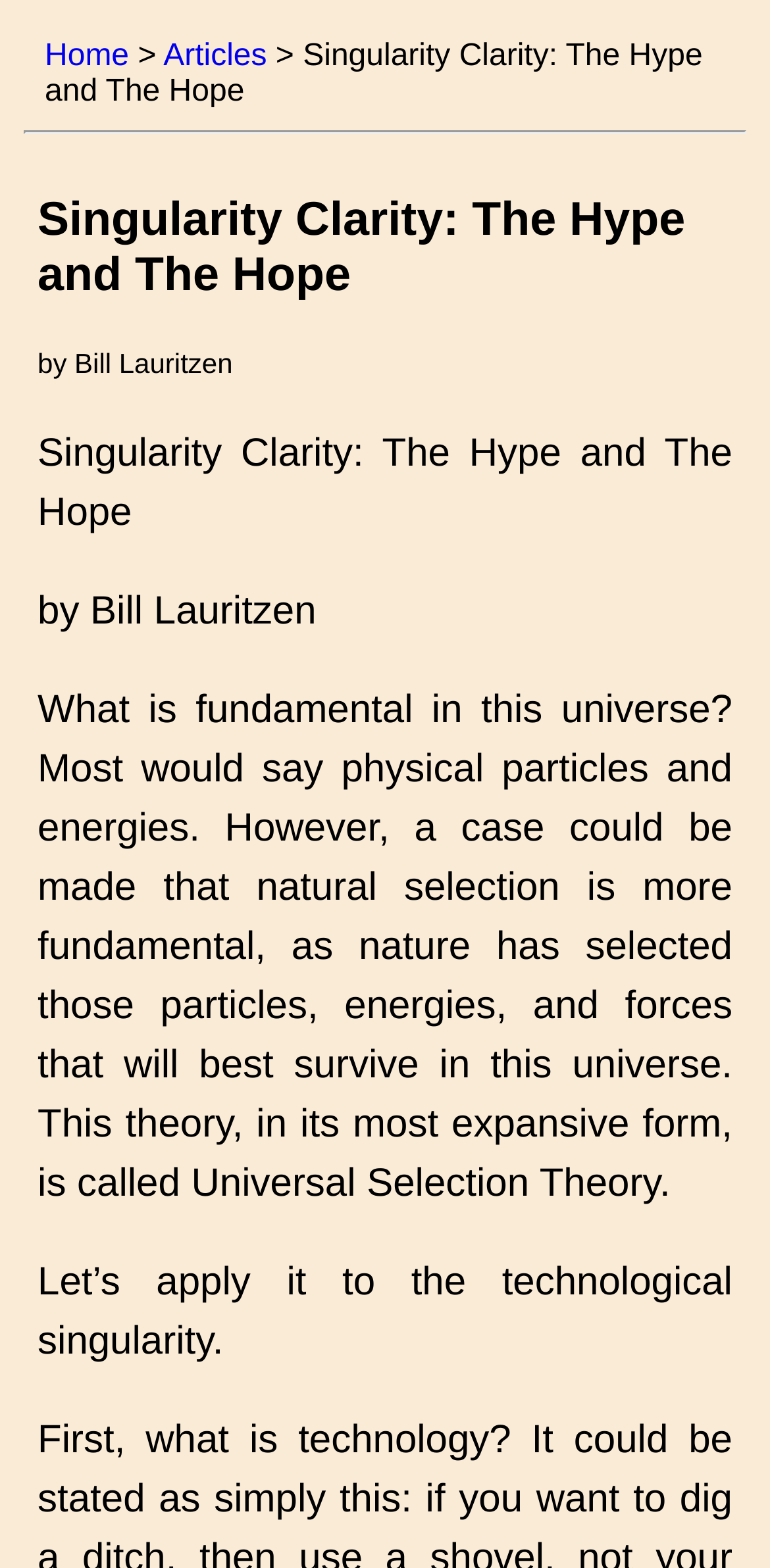Can you find the bounding box coordinates for the UI element given this description: "Articles"? Provide the coordinates as four float numbers between 0 and 1: [left, top, right, bottom].

[0.212, 0.025, 0.347, 0.047]